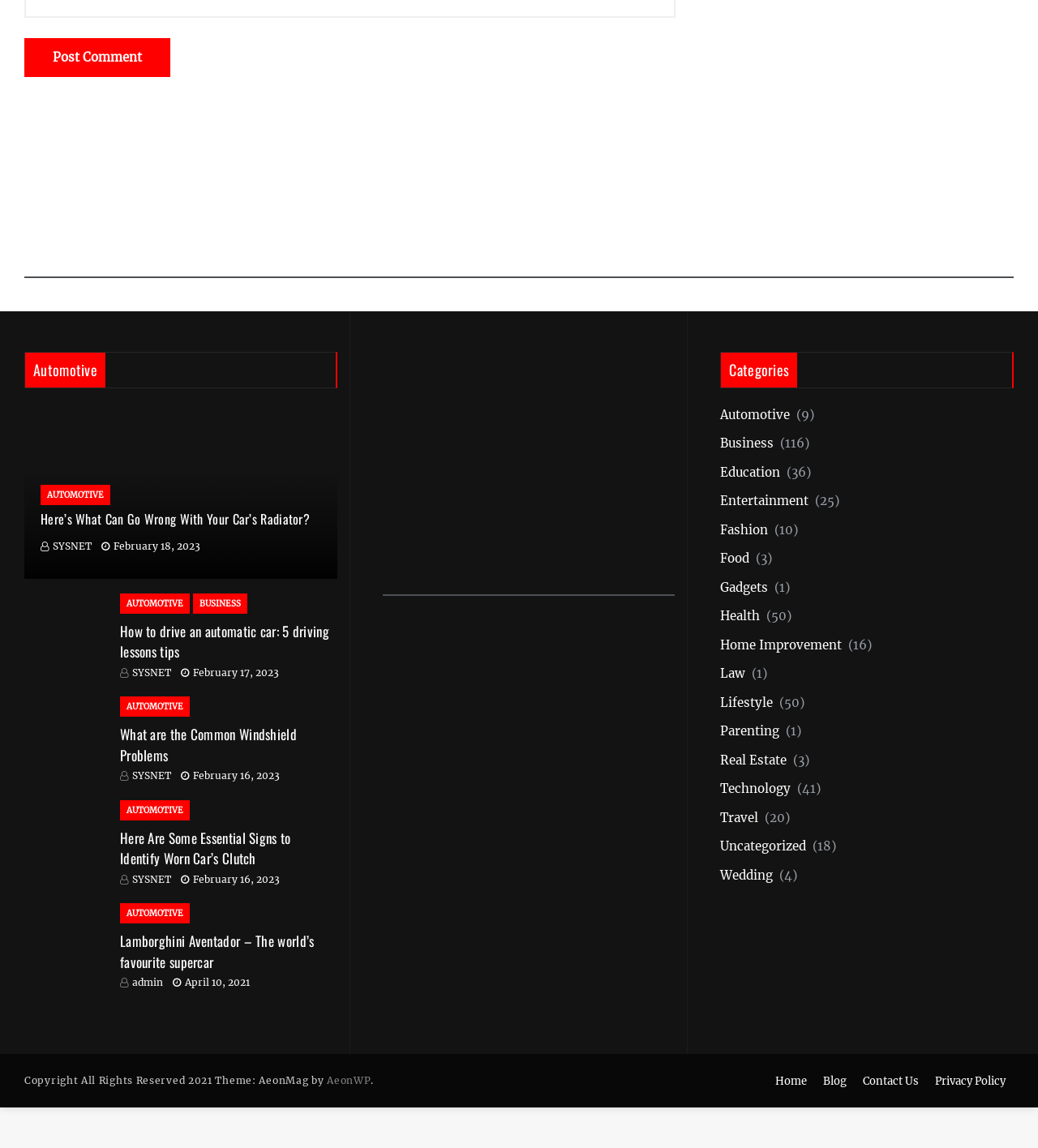Based on the element description: "Contact Us", identify the bounding box coordinates for this UI element. The coordinates must be four float numbers between 0 and 1, listed as [left, top, right, bottom].

[0.823, 0.934, 0.893, 0.95]